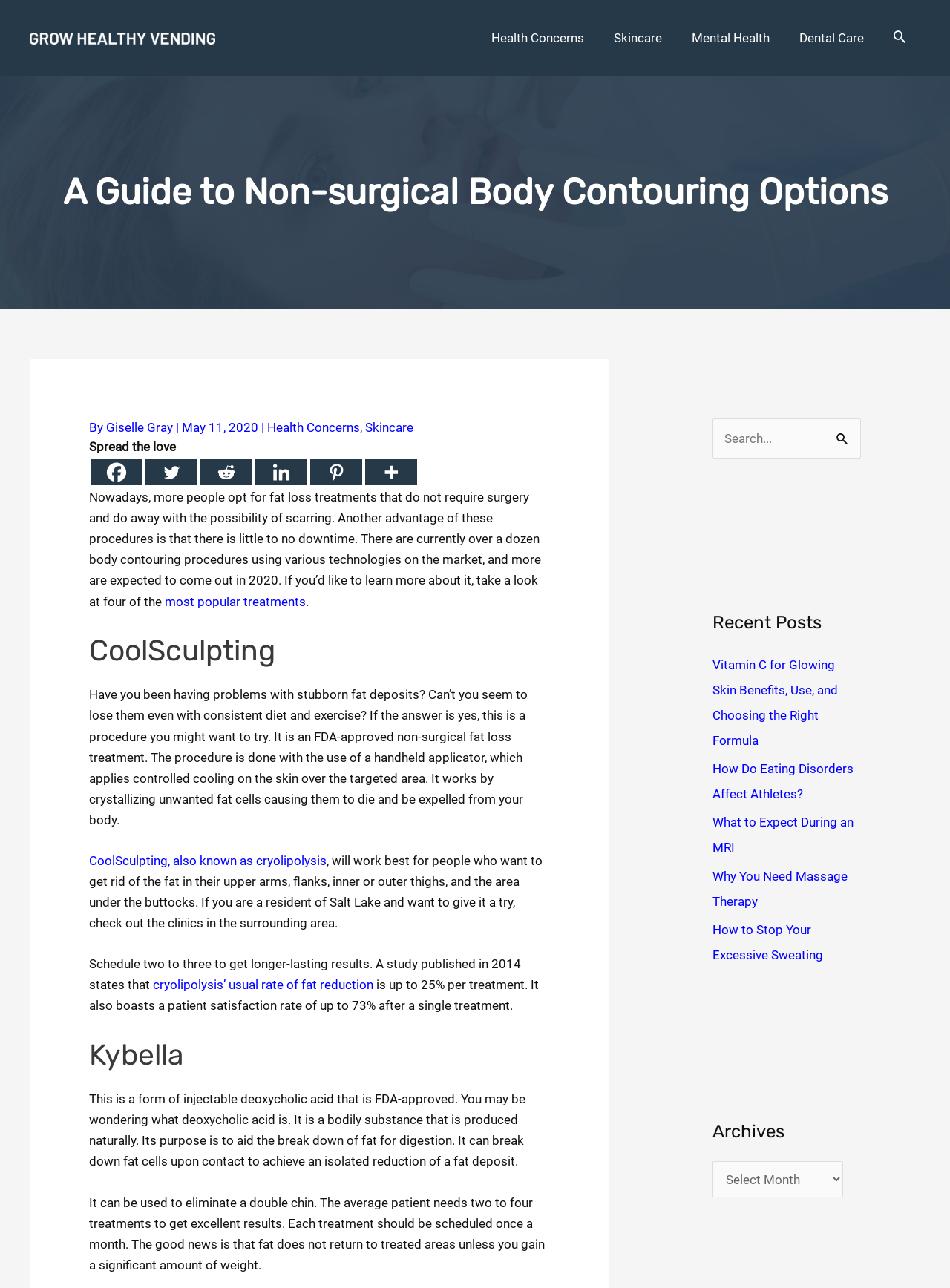Identify the bounding box coordinates for the element that needs to be clicked to fulfill this instruction: "Click the 'Health Concerns' link". Provide the coordinates in the format of four float numbers between 0 and 1: [left, top, right, bottom].

[0.502, 0.01, 0.63, 0.049]